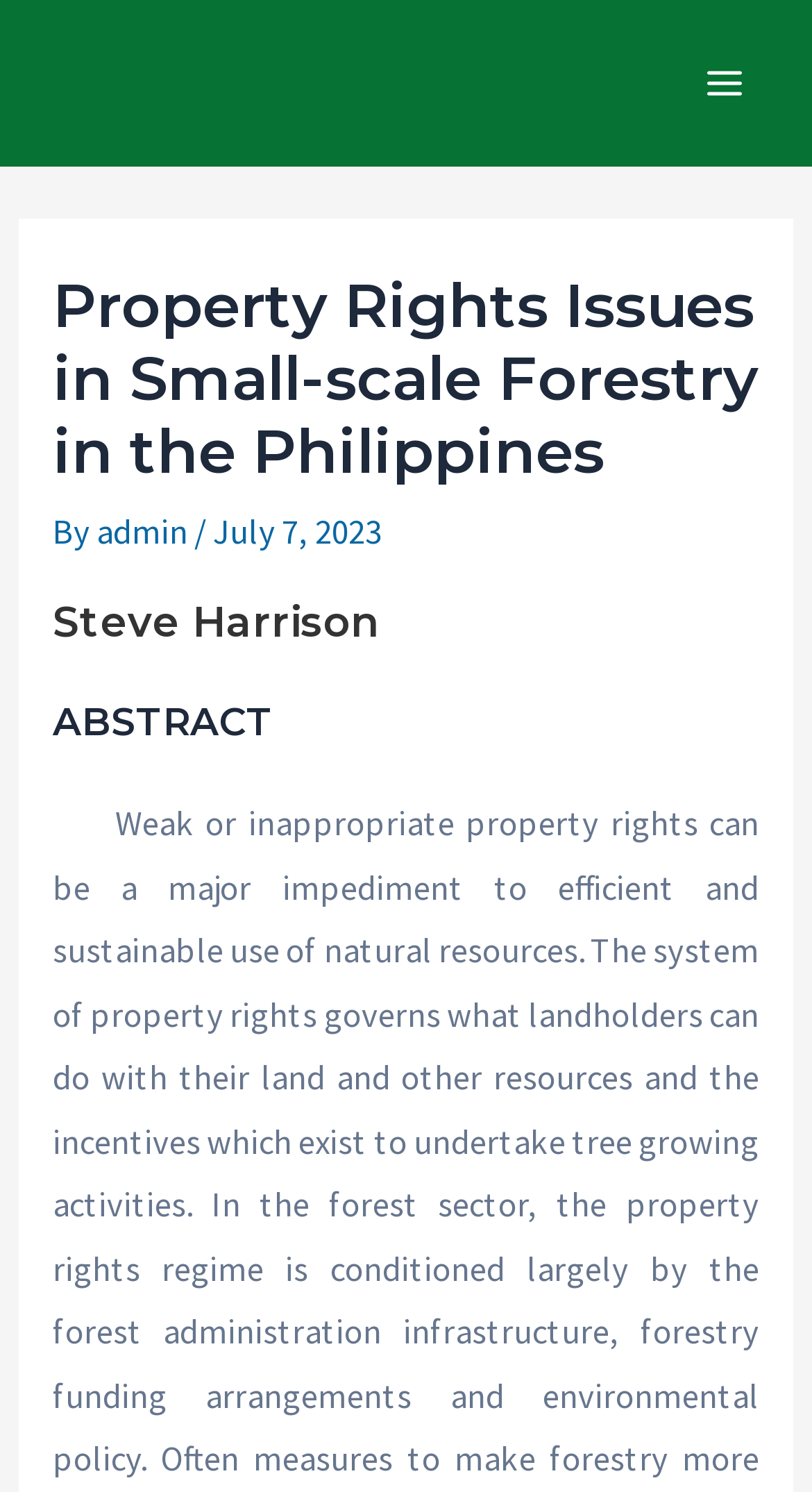Identify the bounding box of the HTML element described as: "Main Menu".

[0.834, 0.025, 0.949, 0.087]